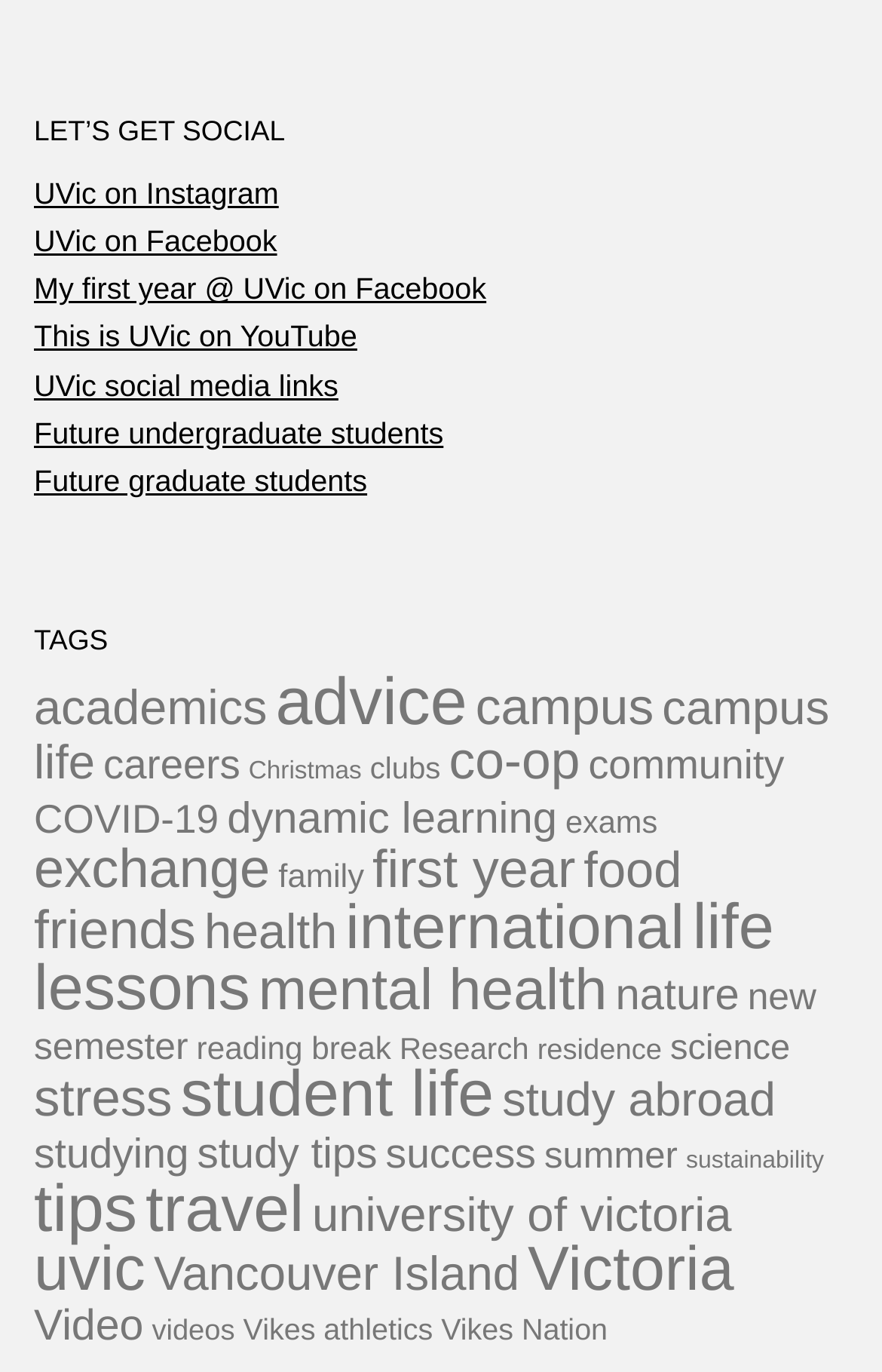Locate the bounding box coordinates of the area that needs to be clicked to fulfill the following instruction: "Click on UVic on Instagram". The coordinates should be in the format of four float numbers between 0 and 1, namely [left, top, right, bottom].

[0.038, 0.129, 0.316, 0.154]